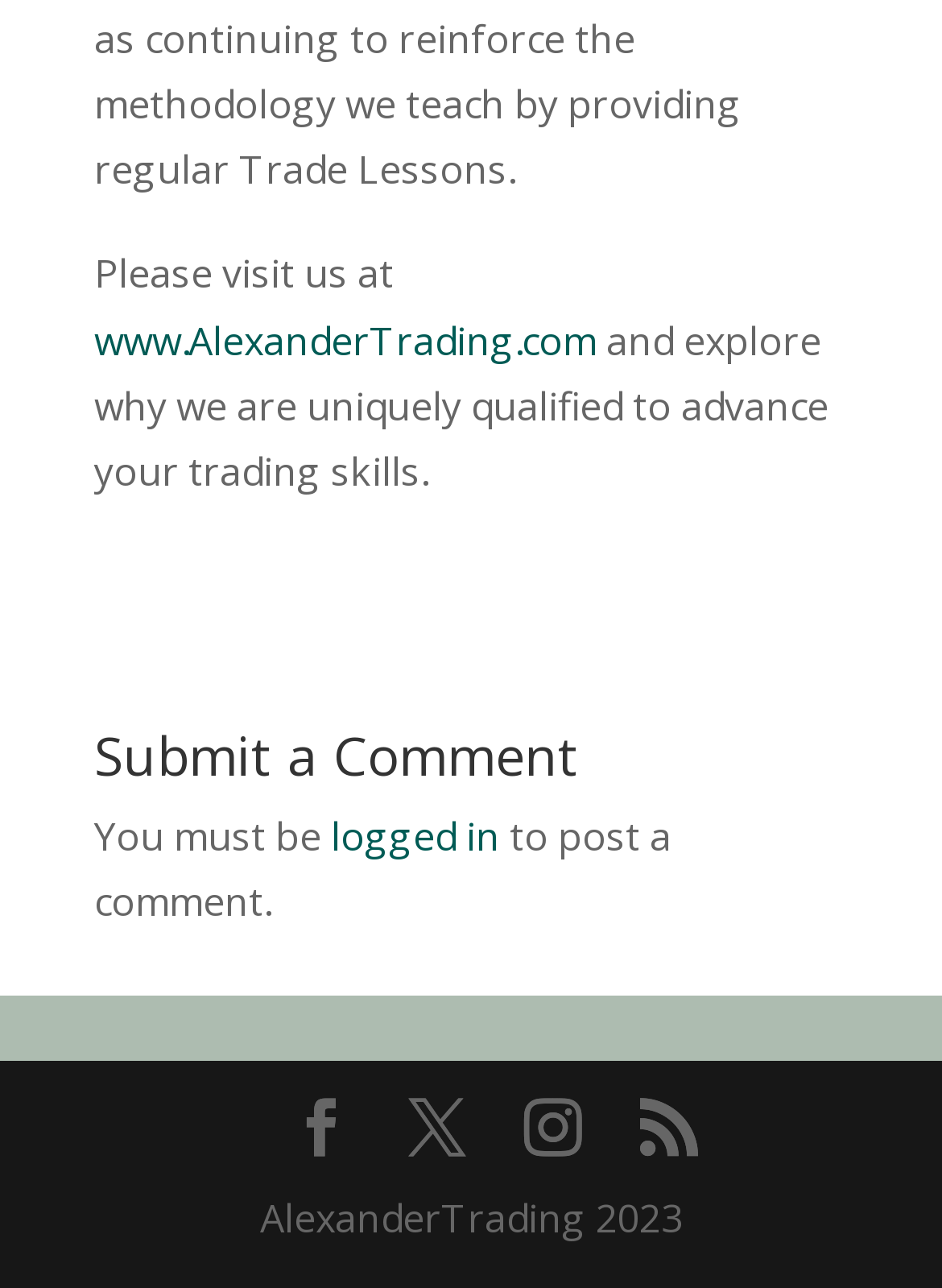How many social media links are available?
Based on the image, please offer an in-depth response to the question.

There are four social media links available at the bottom of the webpage, represented by icons '', '', '', and ''.